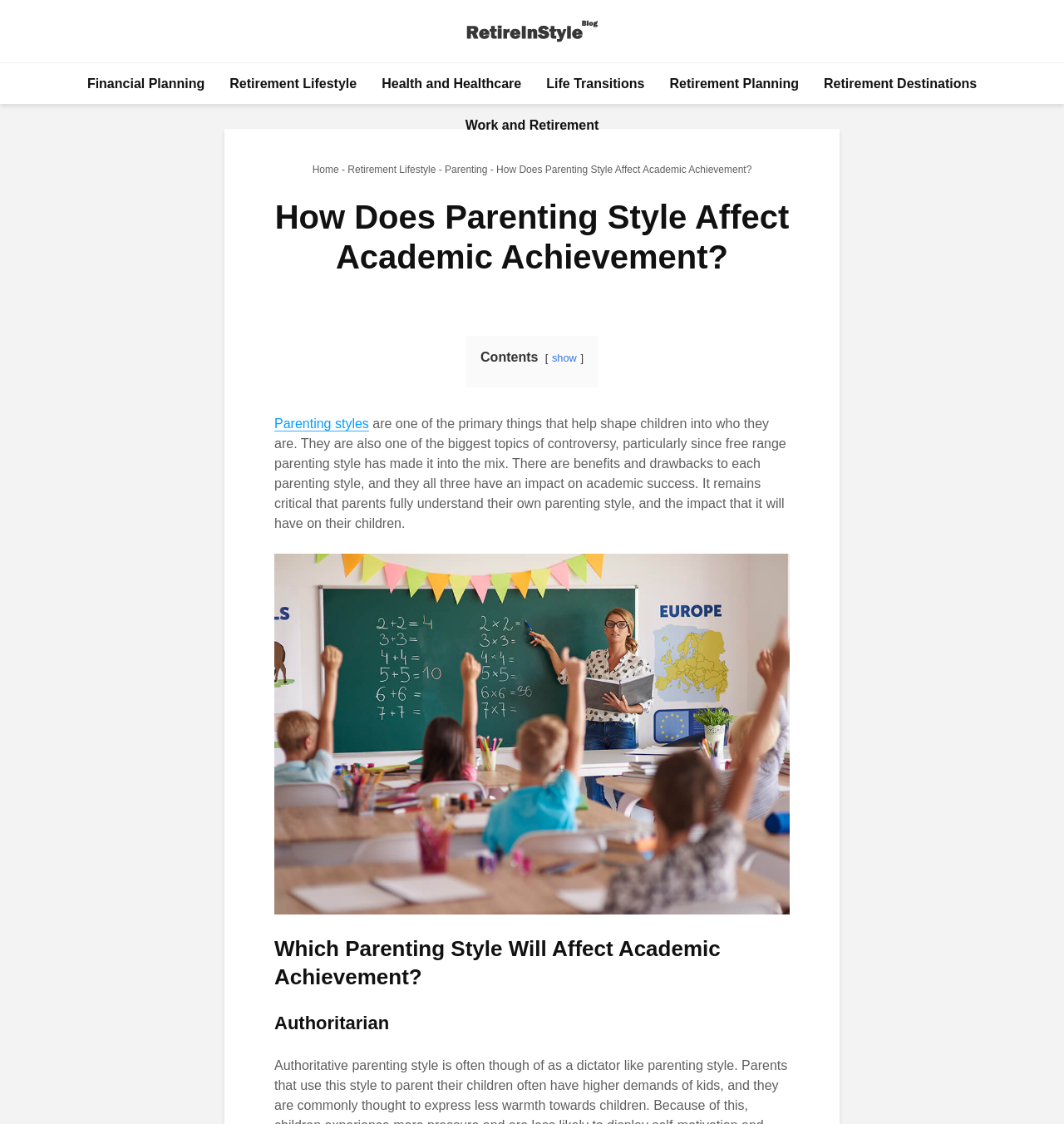What is the focus of the webpage's content?
Use the information from the screenshot to give a comprehensive response to the question.

The content of the webpage is focused on discussing different parenting styles and their impact on academic achievement. The text mentions that parenting styles are one of the primary things that help shape children, and that they have an impact on academic success. The webpage also mentions different parenting styles, such as authoritarian, and their effects on children.